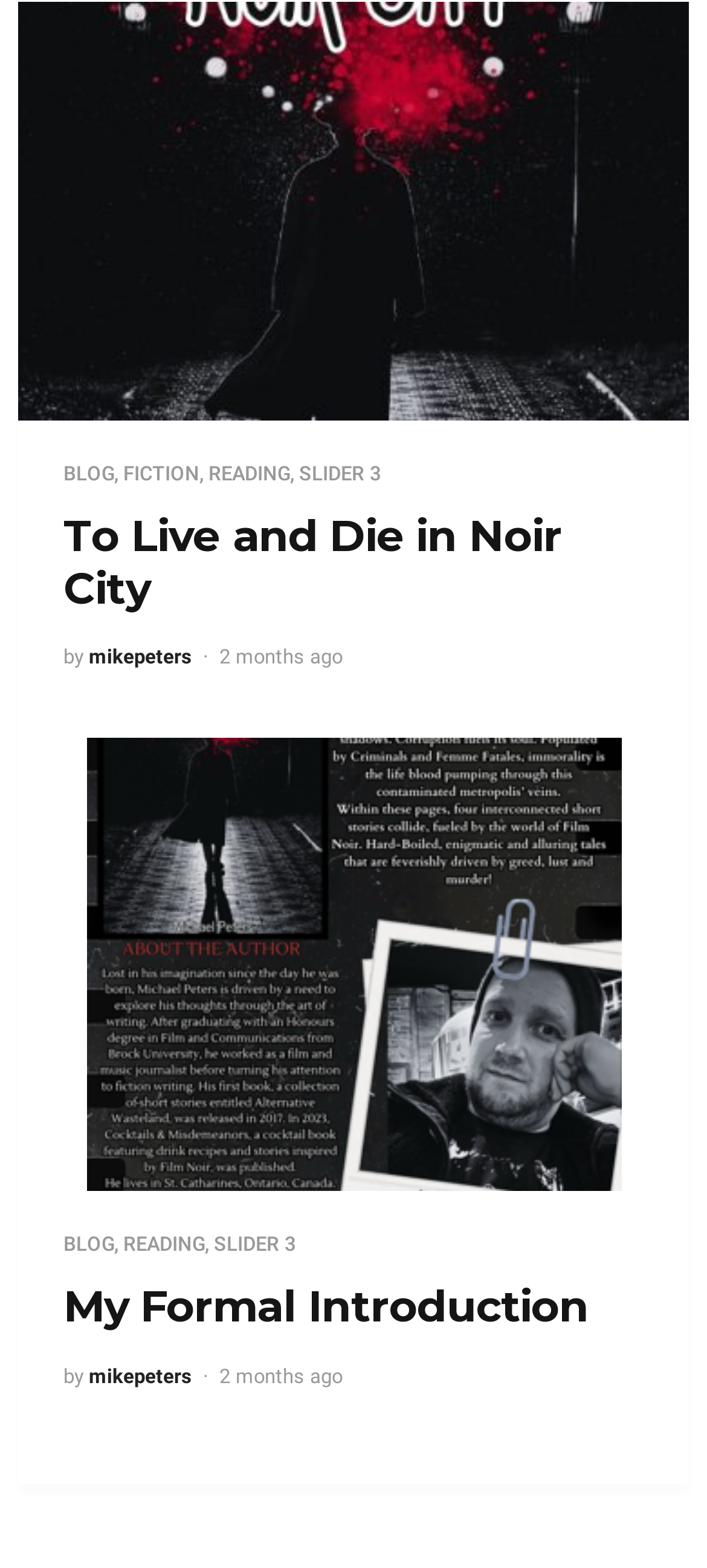Please find the bounding box coordinates of the element that must be clicked to perform the given instruction: "Check the 'READING' category". The coordinates should be four float numbers from 0 to 1, i.e., [left, top, right, bottom].

[0.295, 0.296, 0.41, 0.309]